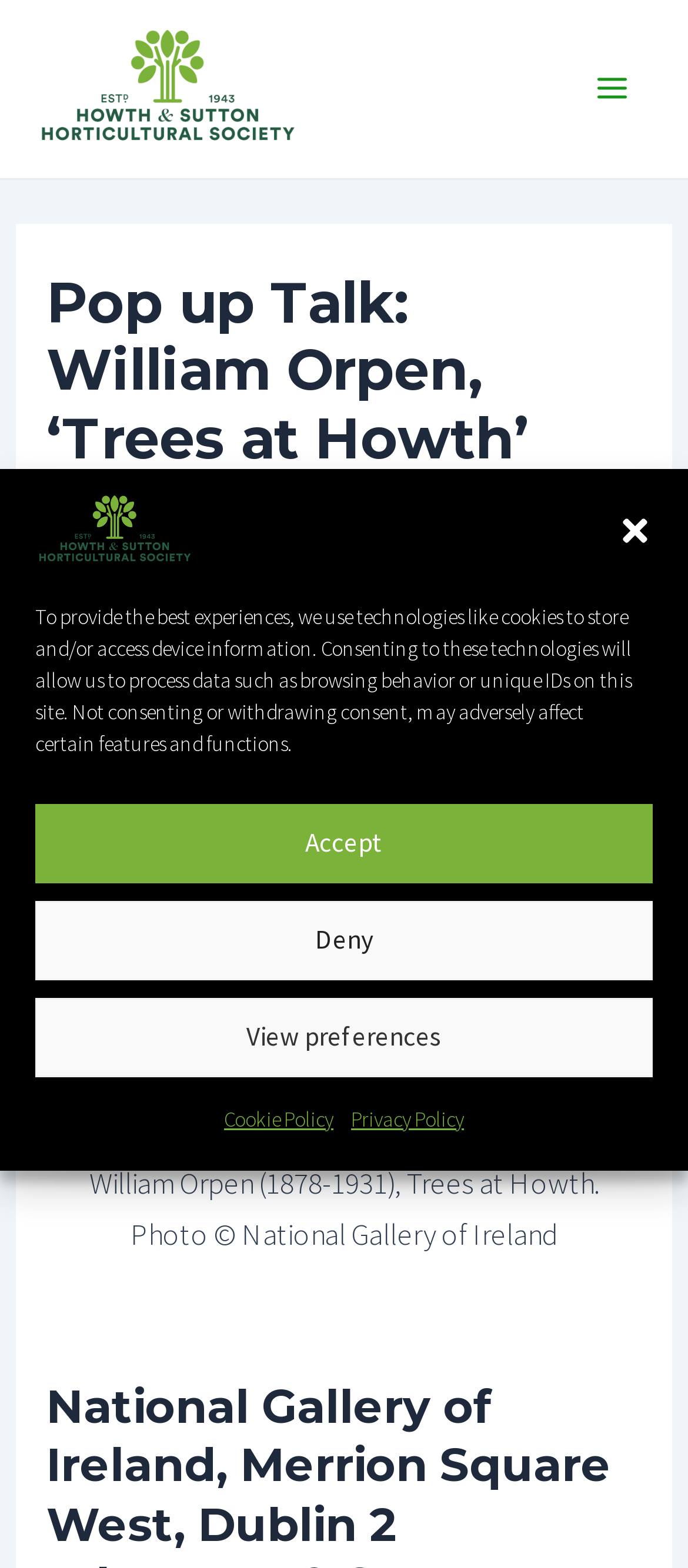Could you highlight the region that needs to be clicked to execute the instruction: "Click the 'Main Menu' button"?

[0.832, 0.031, 0.949, 0.082]